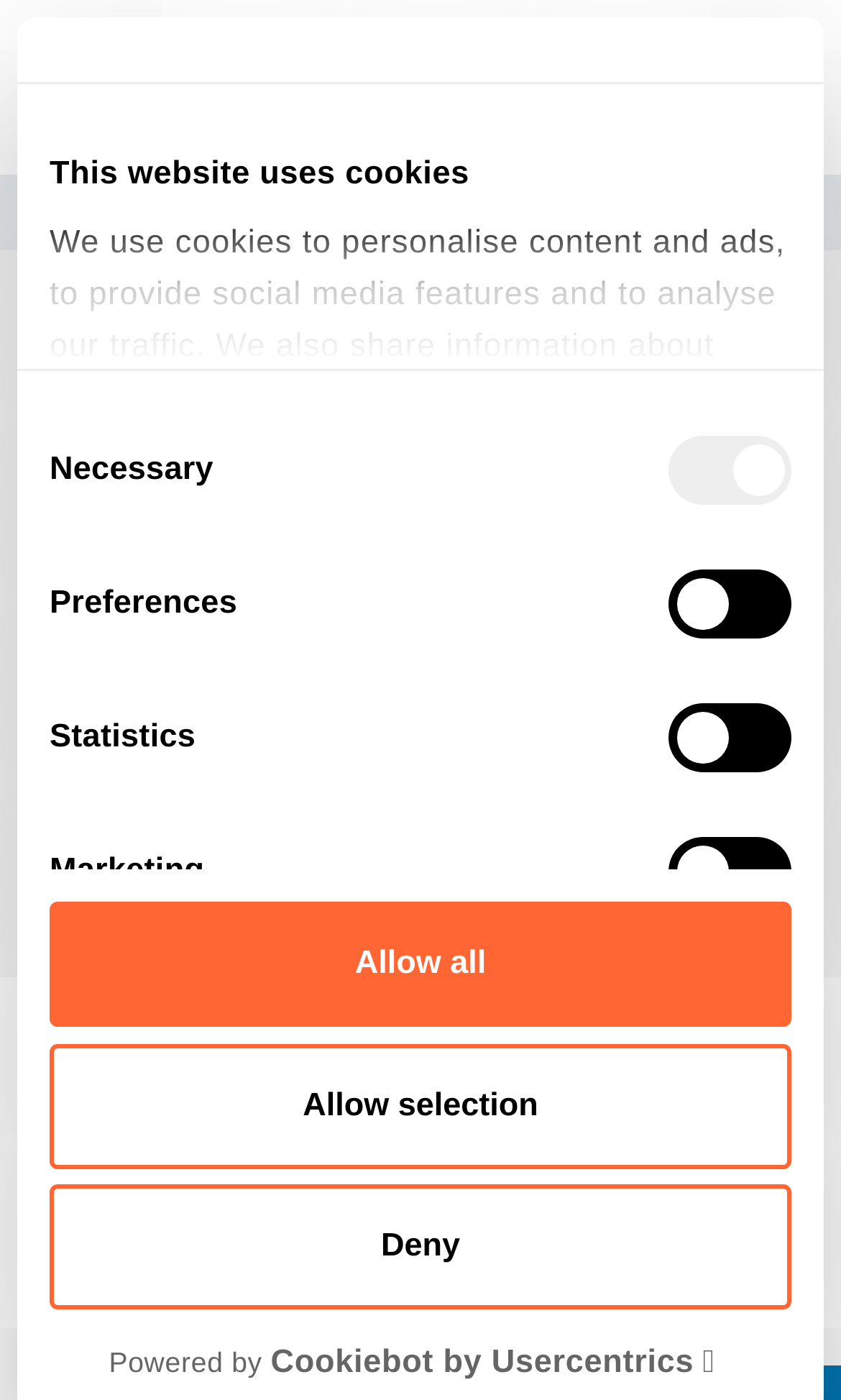What is the logo linked to?
Please look at the screenshot and answer using one word or phrase.

A new window